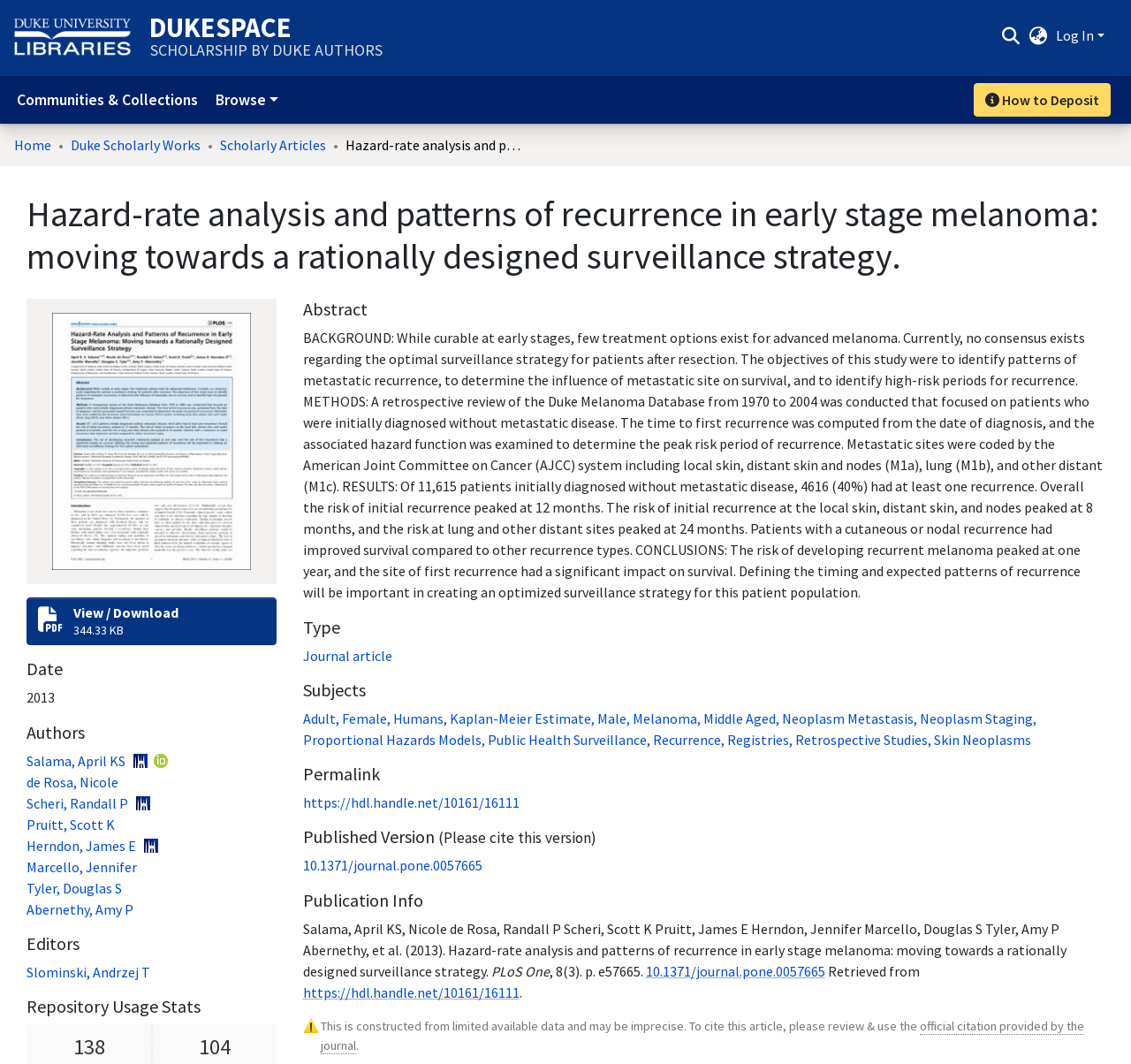Find the bounding box coordinates for the area you need to click to carry out the instruction: "Search for a keyword". The coordinates should be four float numbers between 0 and 1, indicated as [left, top, right, bottom].

[0.88, 0.017, 0.904, 0.048]